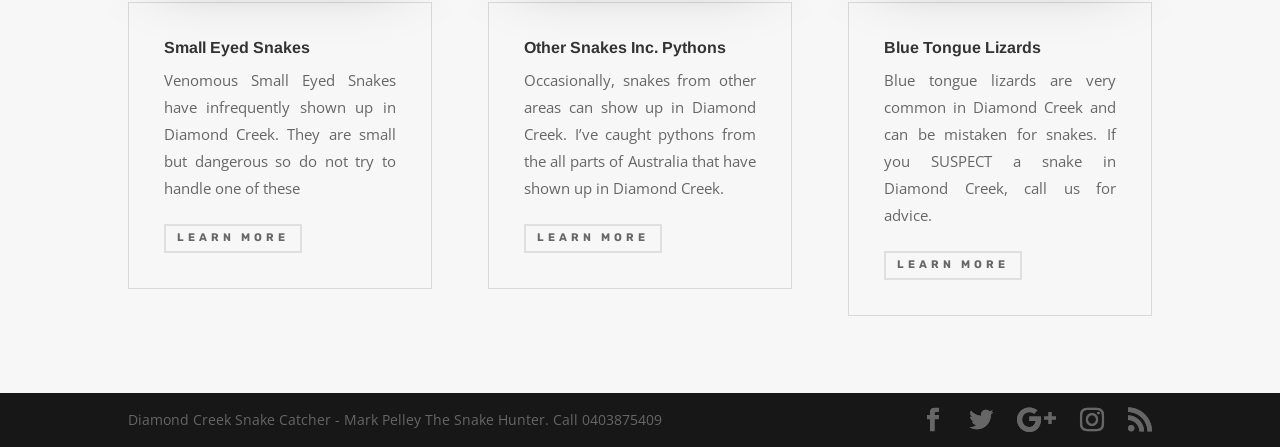What is the purpose of the webpage?
Answer with a single word or short phrase according to what you see in the image.

Snake catching services